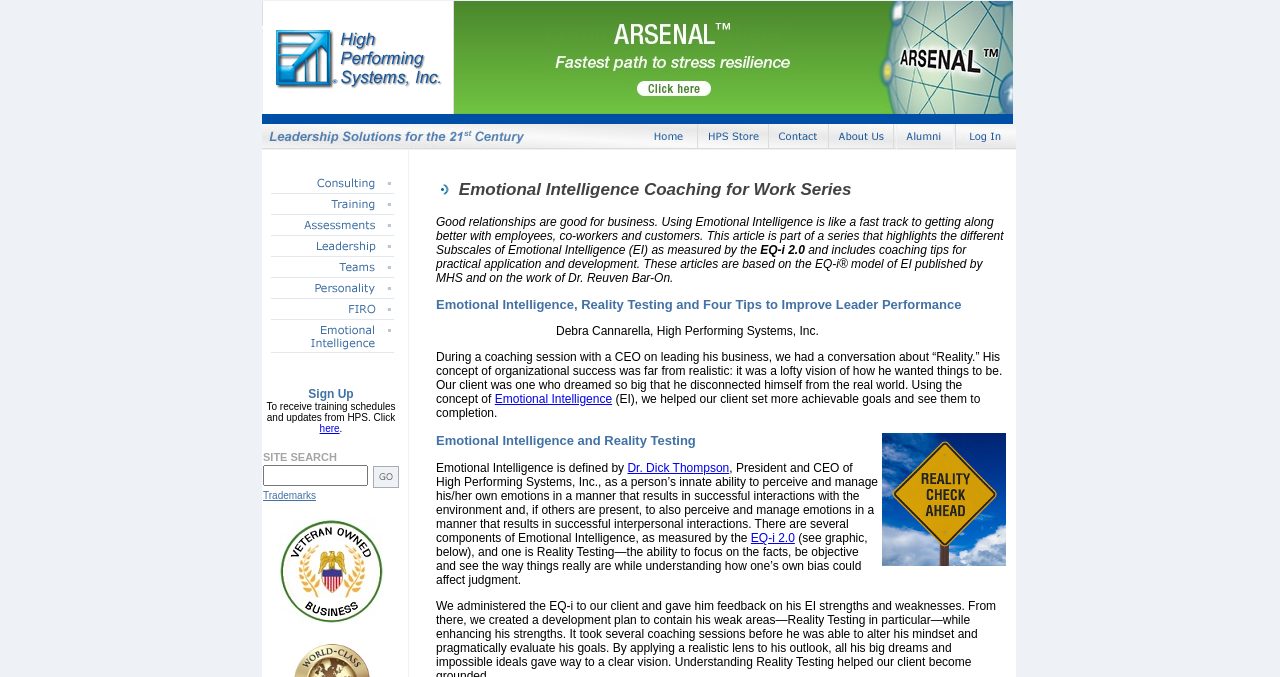Can you find the bounding box coordinates for the element to click on to achieve the instruction: "View the details of the coaching program"?

[0.205, 0.266, 0.311, 0.291]